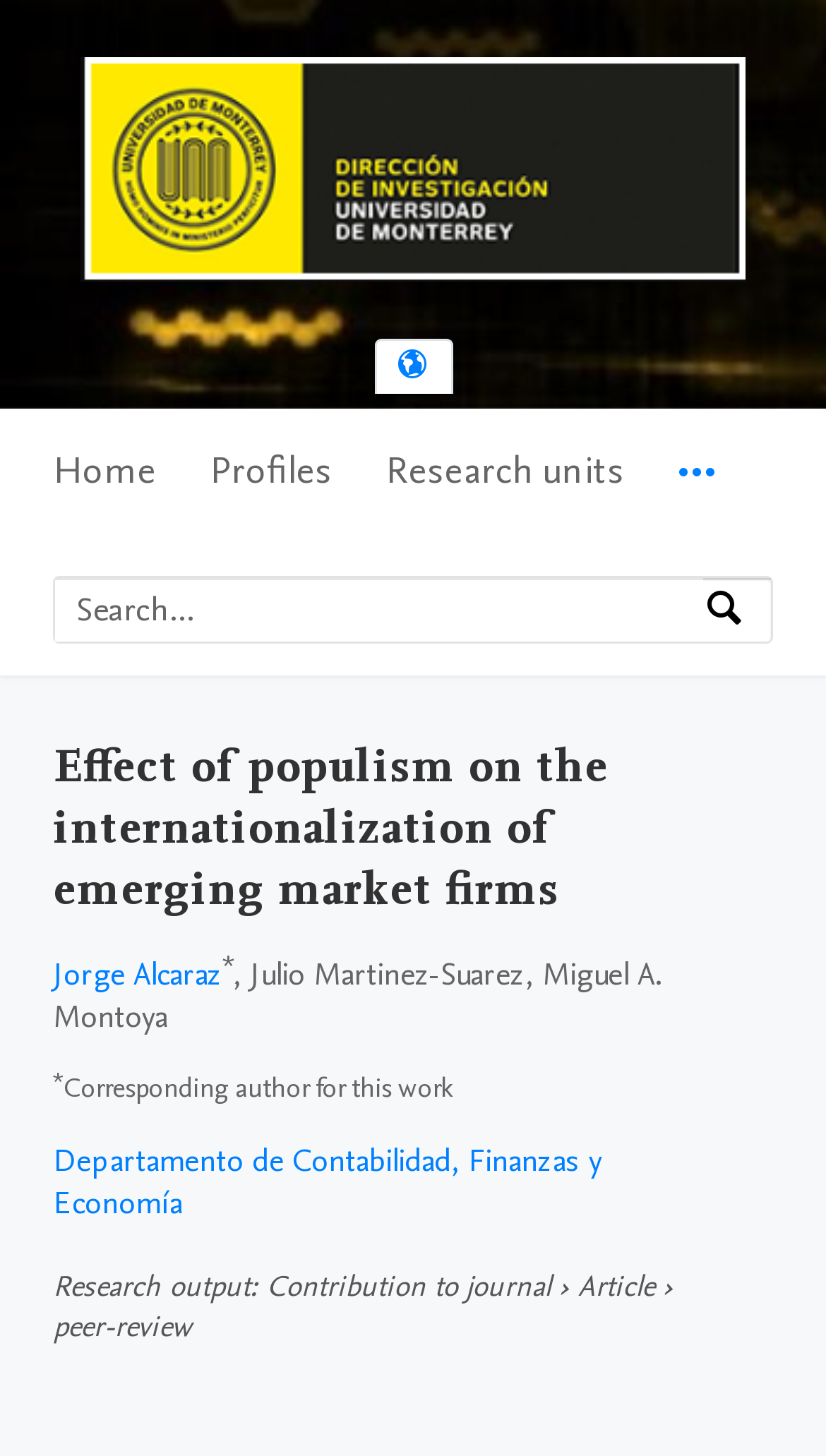Locate and provide the bounding box coordinates for the HTML element that matches this description: "0More".

[0.821, 0.281, 0.867, 0.374]